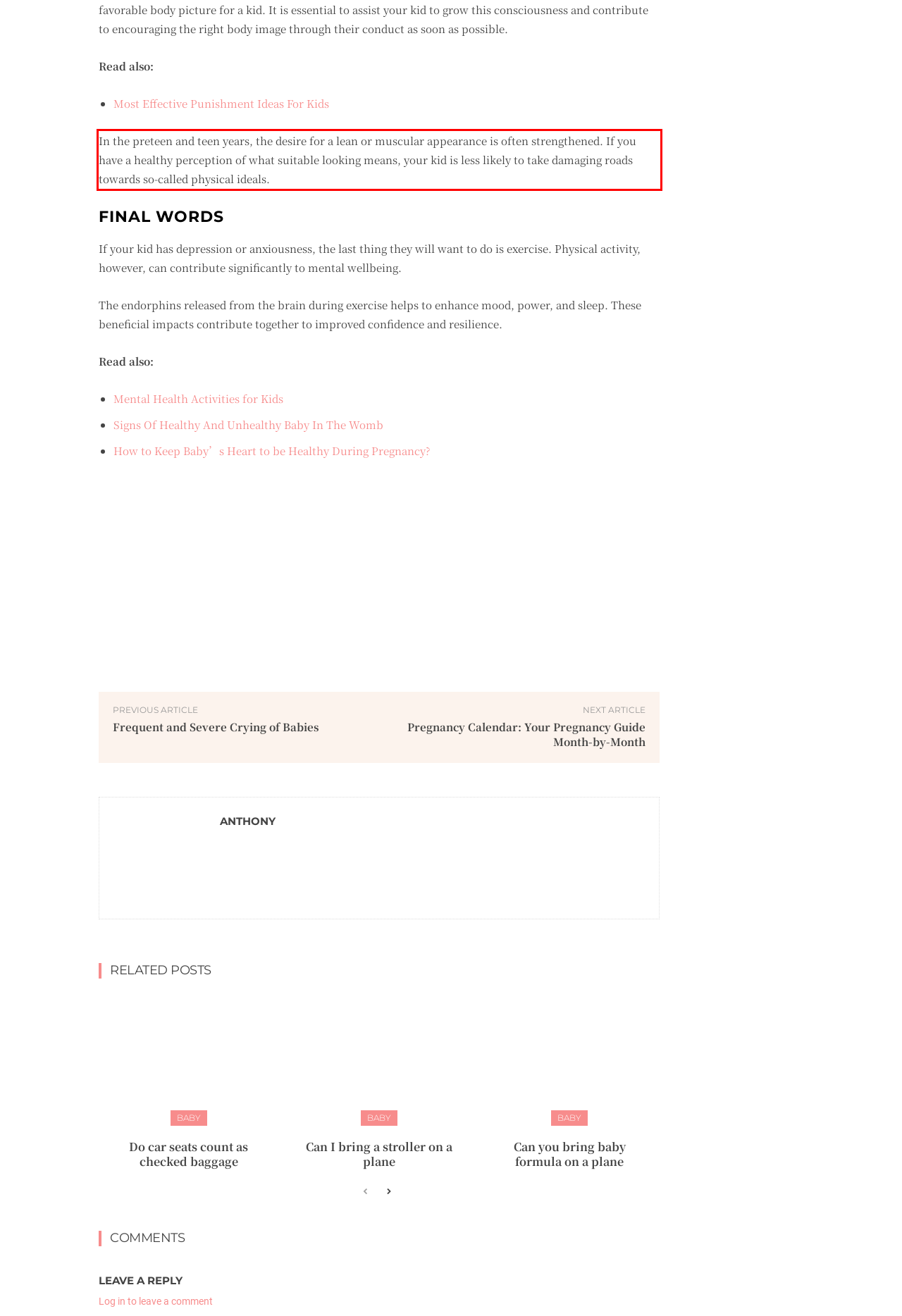Identify the text inside the red bounding box in the provided webpage screenshot and transcribe it.

In the preteen and teen years, the desire for a lean or muscular appearance is often strengthened. If you have a healthy perception of what suitable looking means, your kid is less likely to take damaging roads towards so-called physical ideals.